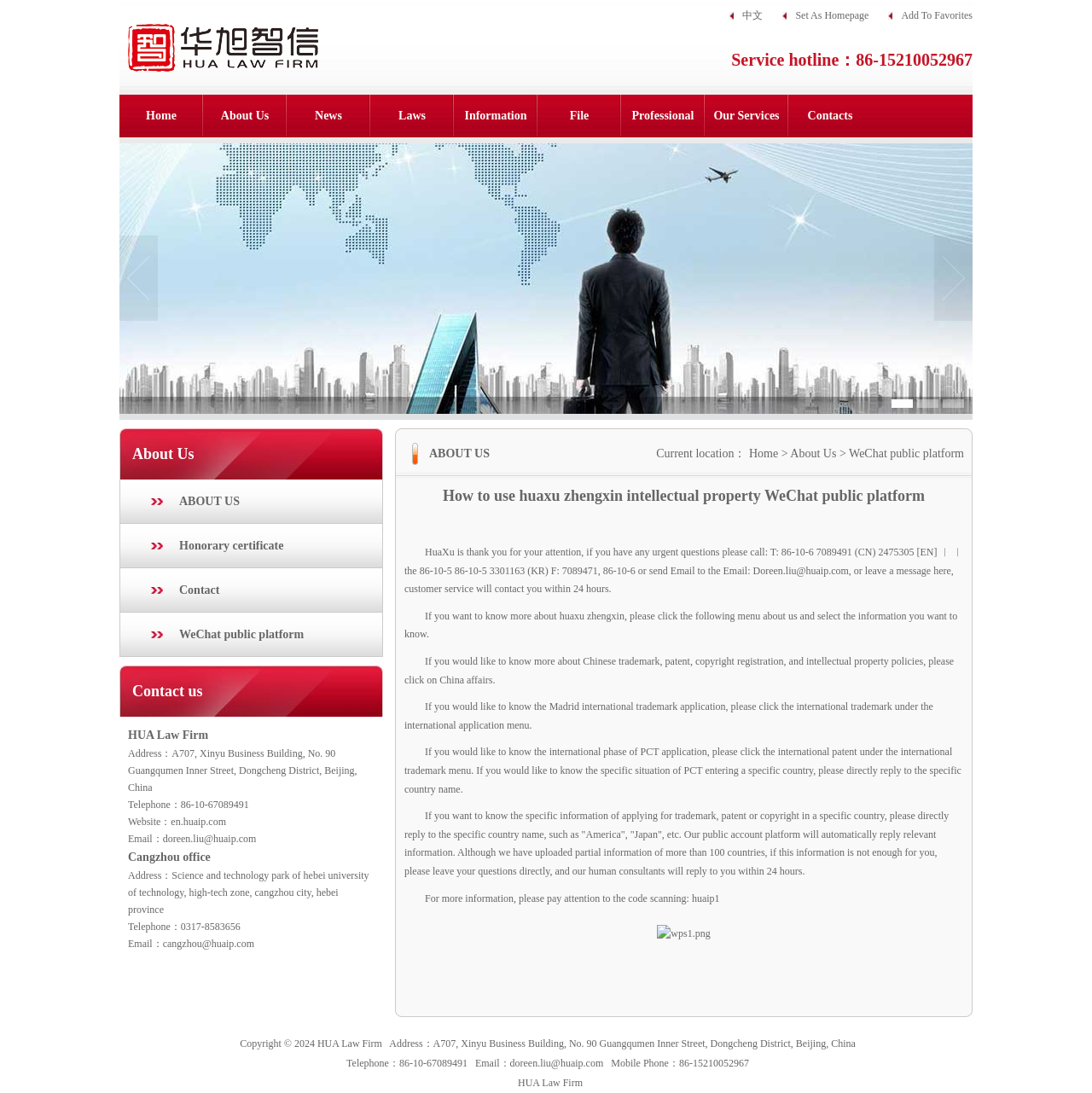Give a one-word or short-phrase answer to the following question: 
What is the email address of Doreen Liu?

doreen.liu@huaip.com